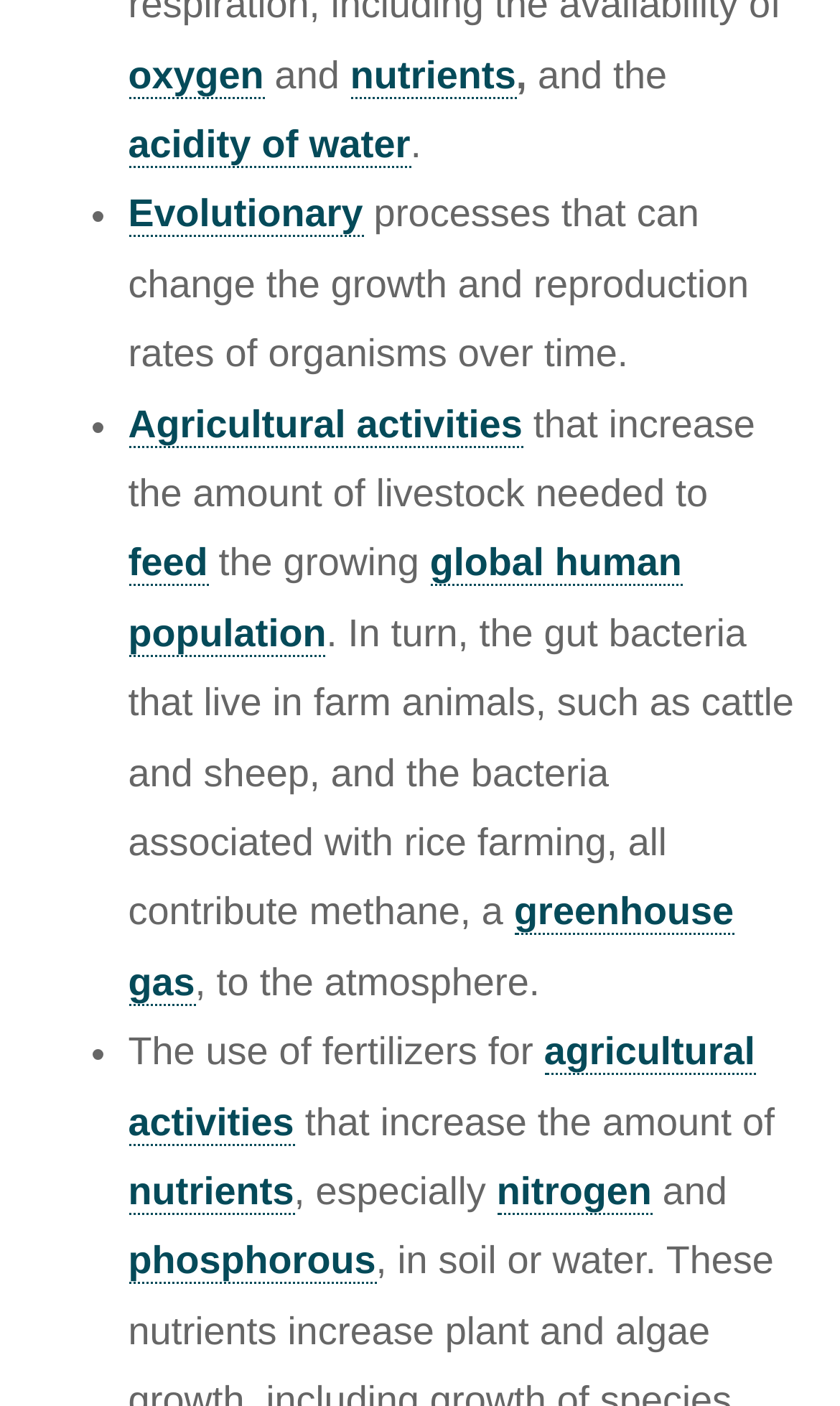Pinpoint the bounding box coordinates of the clickable area needed to execute the instruction: "explore phosphorous". The coordinates should be specified as four float numbers between 0 and 1, i.e., [left, top, right, bottom].

[0.153, 0.881, 0.447, 0.914]